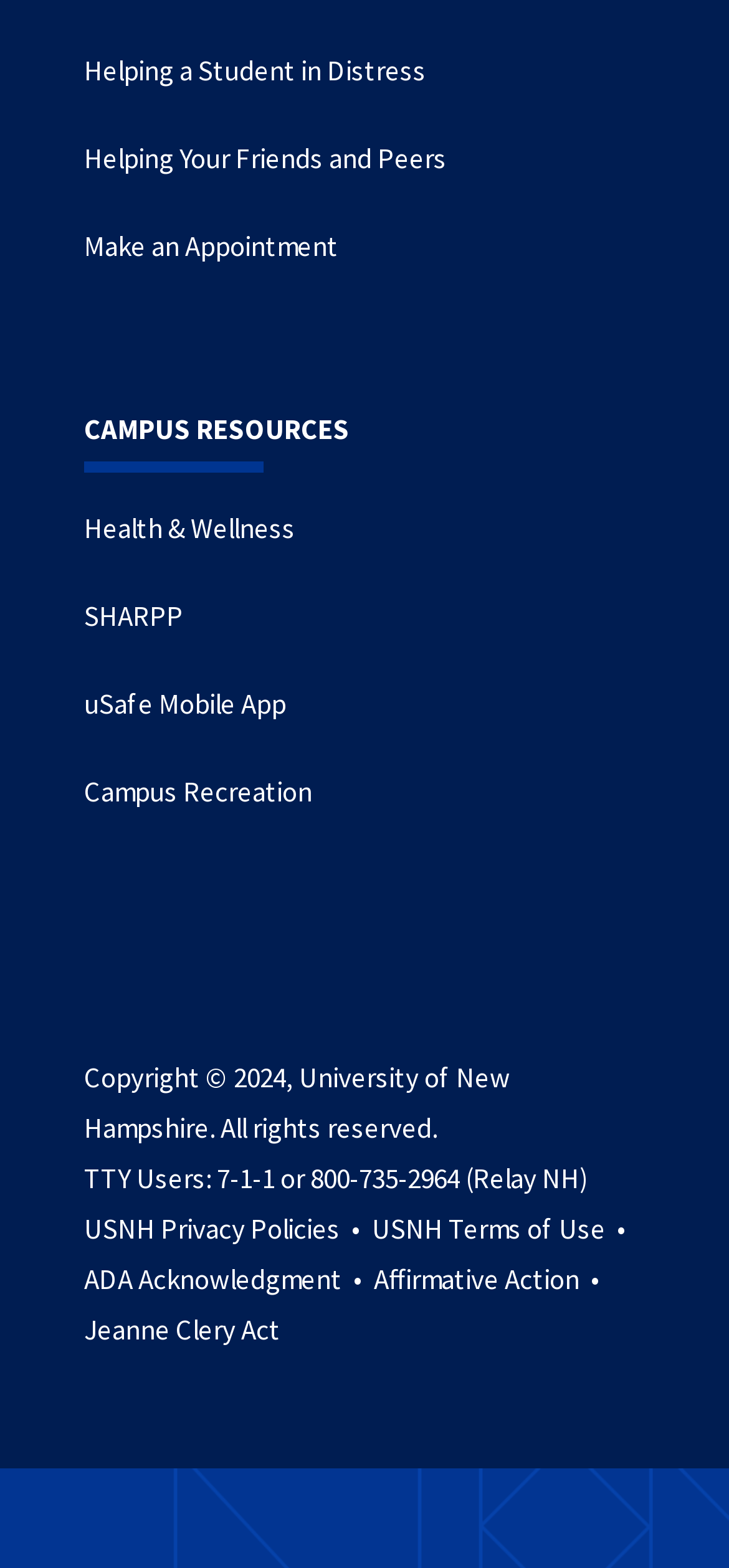Answer this question in one word or a short phrase: What is the purpose of the 'uSafe Mobile App' link?

Safety and security